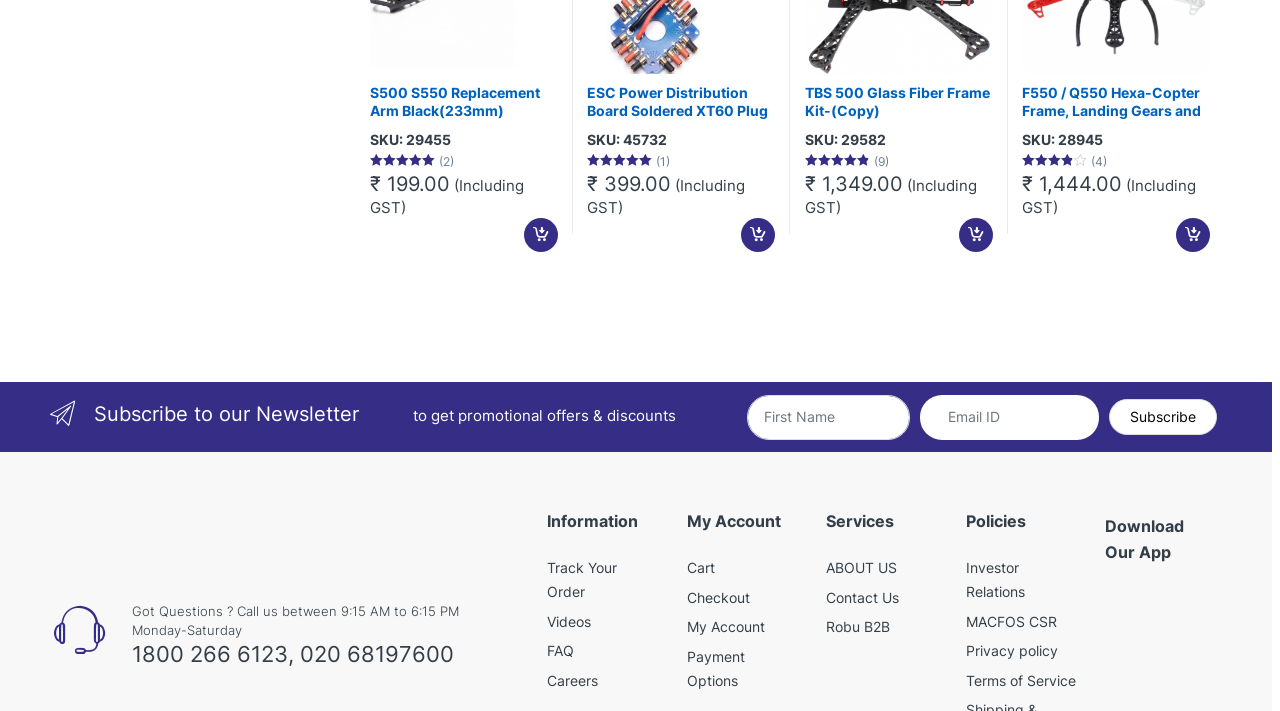What is the name of the online store?
Refer to the image and give a detailed response to the question.

I found the name of the online store by looking at the top-left corner of the webpage, where it displays the logo and name 'Robu.in'.